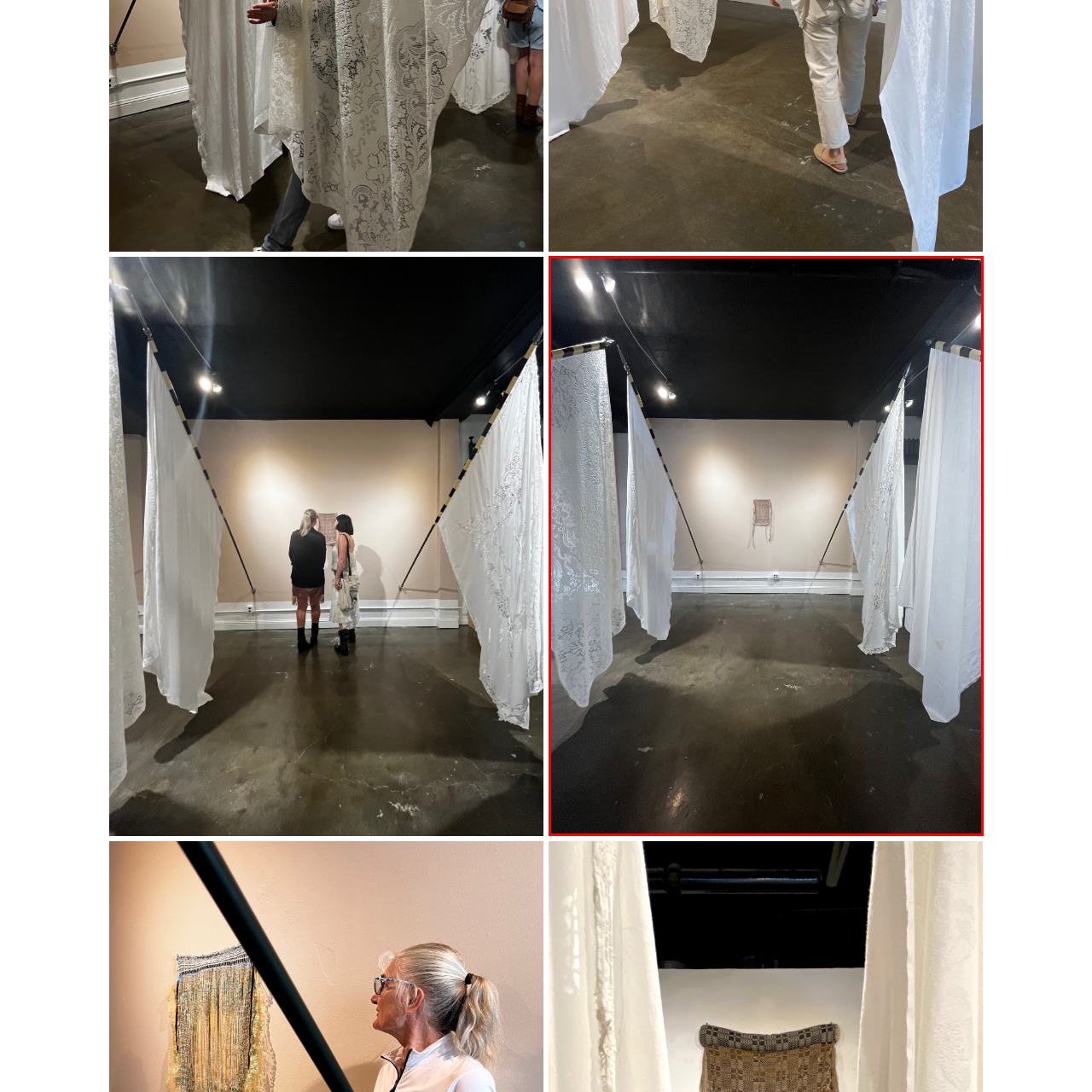What is suspended on the wall?
Focus on the image enclosed by the red bounding box and elaborate on your answer to the question based on the visual details present.

The caption describes the central installation as 'an intriguing artwork that resembles a woven object, possibly a backpack or similar textile piece, suspended with subtle precision' which indicates that a woven object is suspended on the wall.